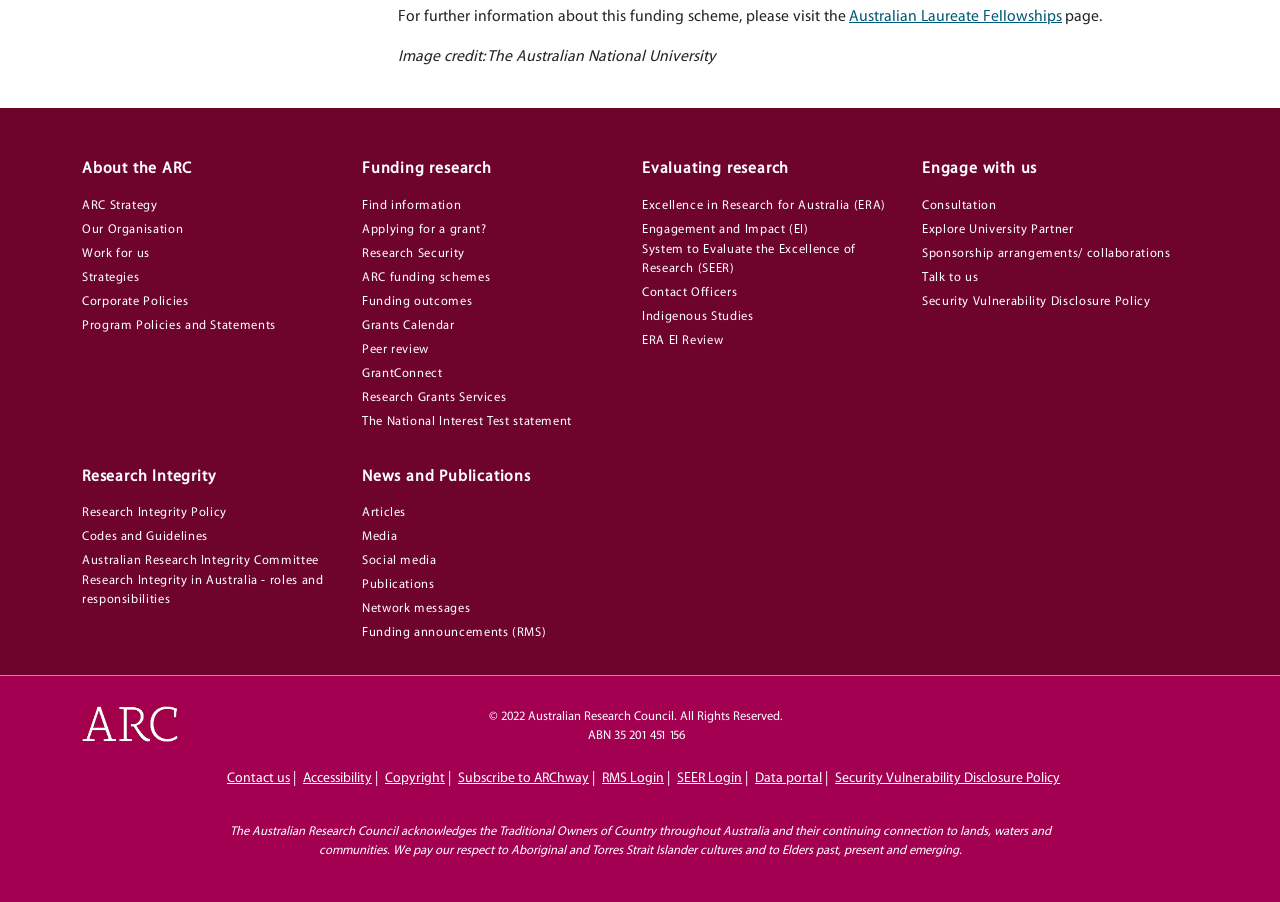Please identify the bounding box coordinates of where to click in order to follow the instruction: "View previous section".

None